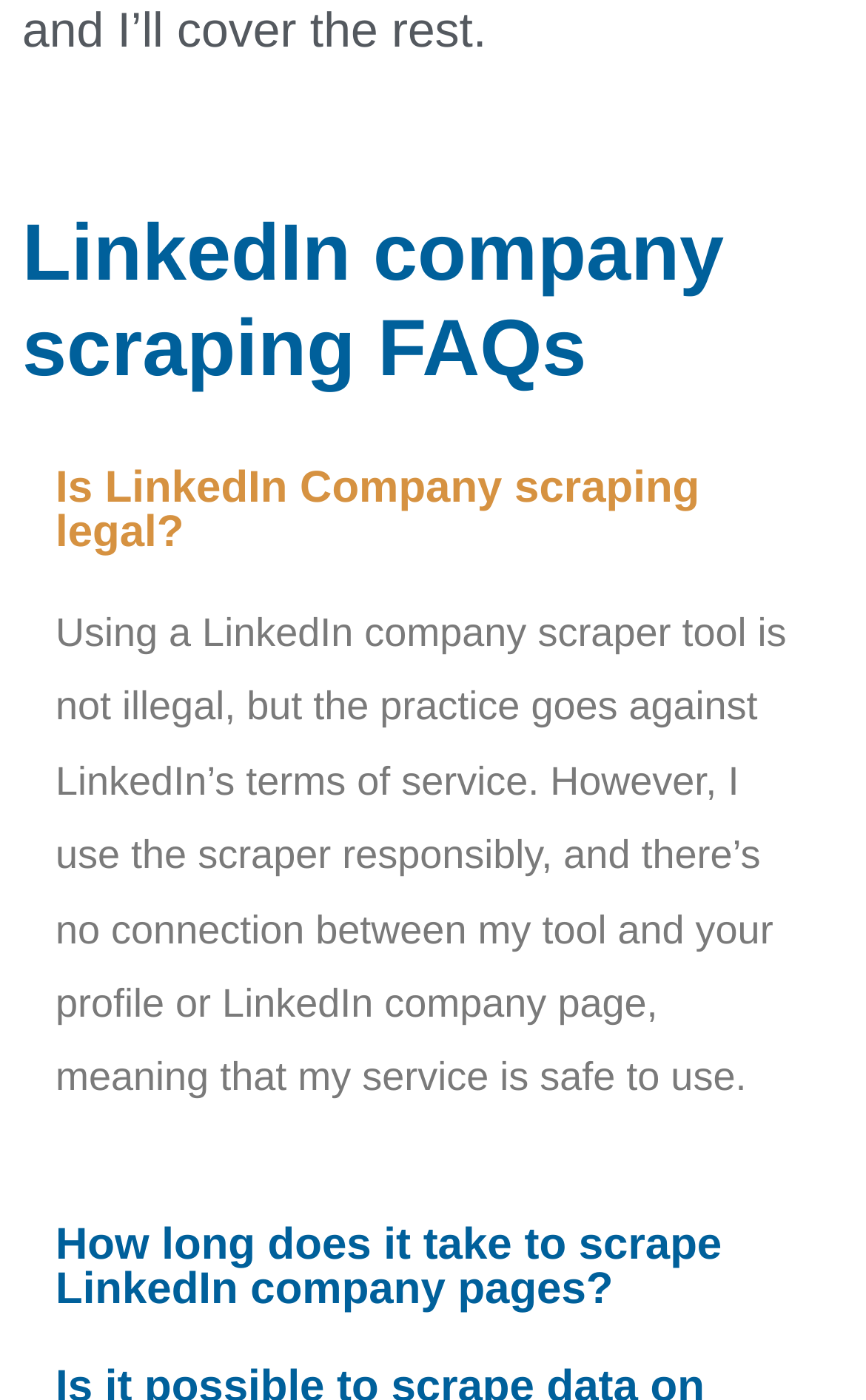Give a short answer using one word or phrase for the question:
What is the content of the first tab?

Description of LinkedIn company scraping legality